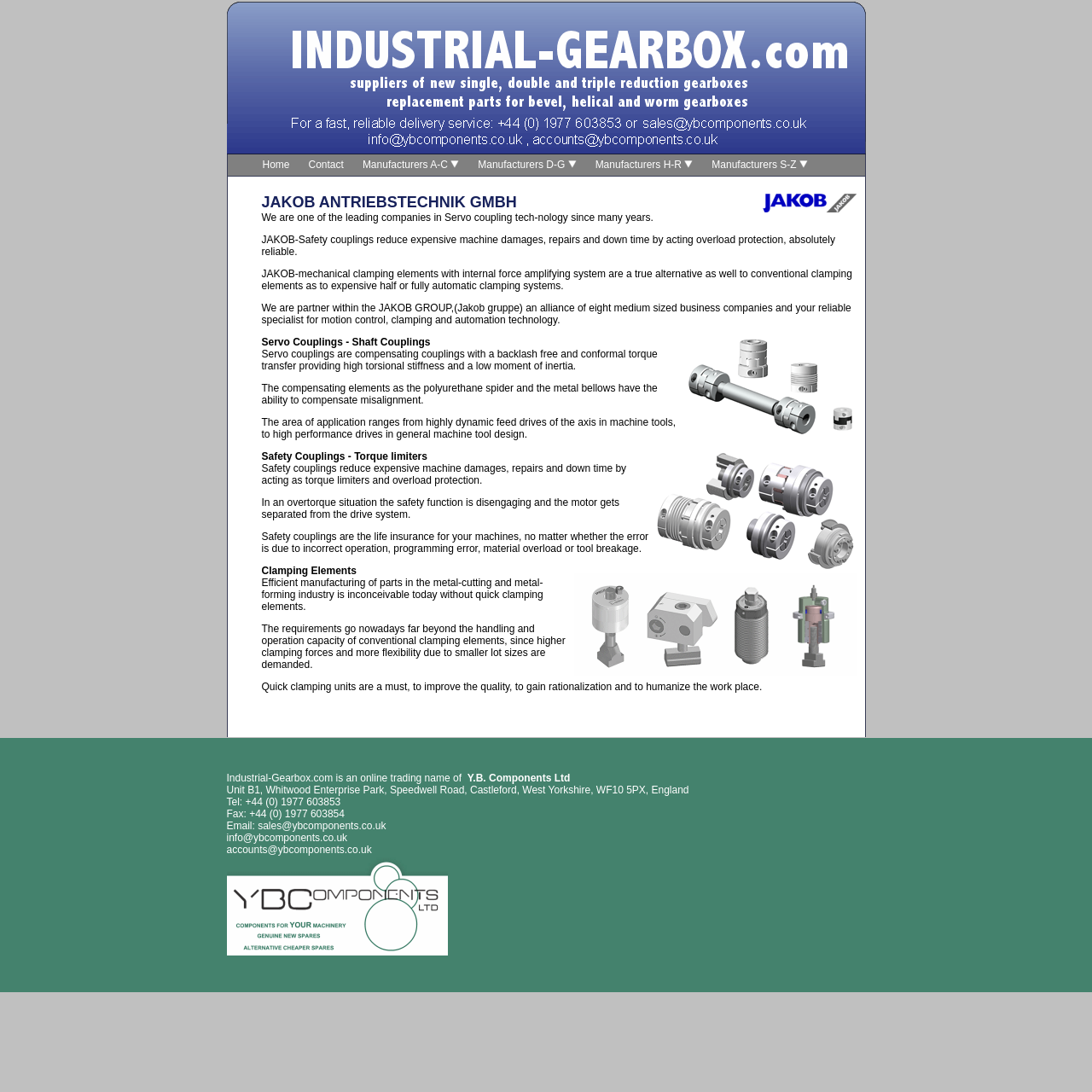Locate the bounding box coordinates of the item that should be clicked to fulfill the instruction: "Search for something".

None